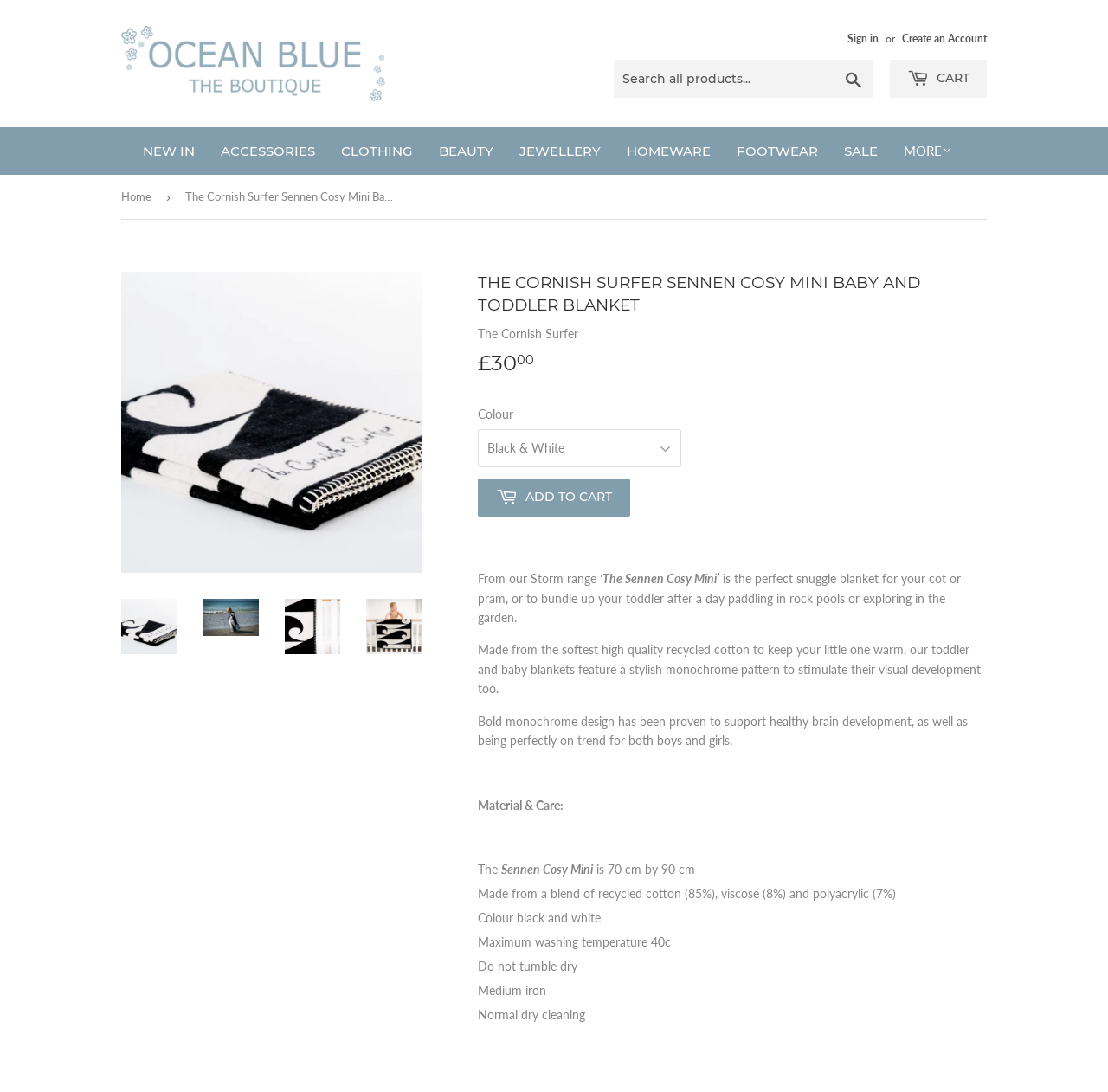Locate the bounding box coordinates of the element I should click to achieve the following instruction: "View the Sennen Cosy Mini Baby and Toddler Blanket".

[0.109, 0.548, 0.16, 0.599]